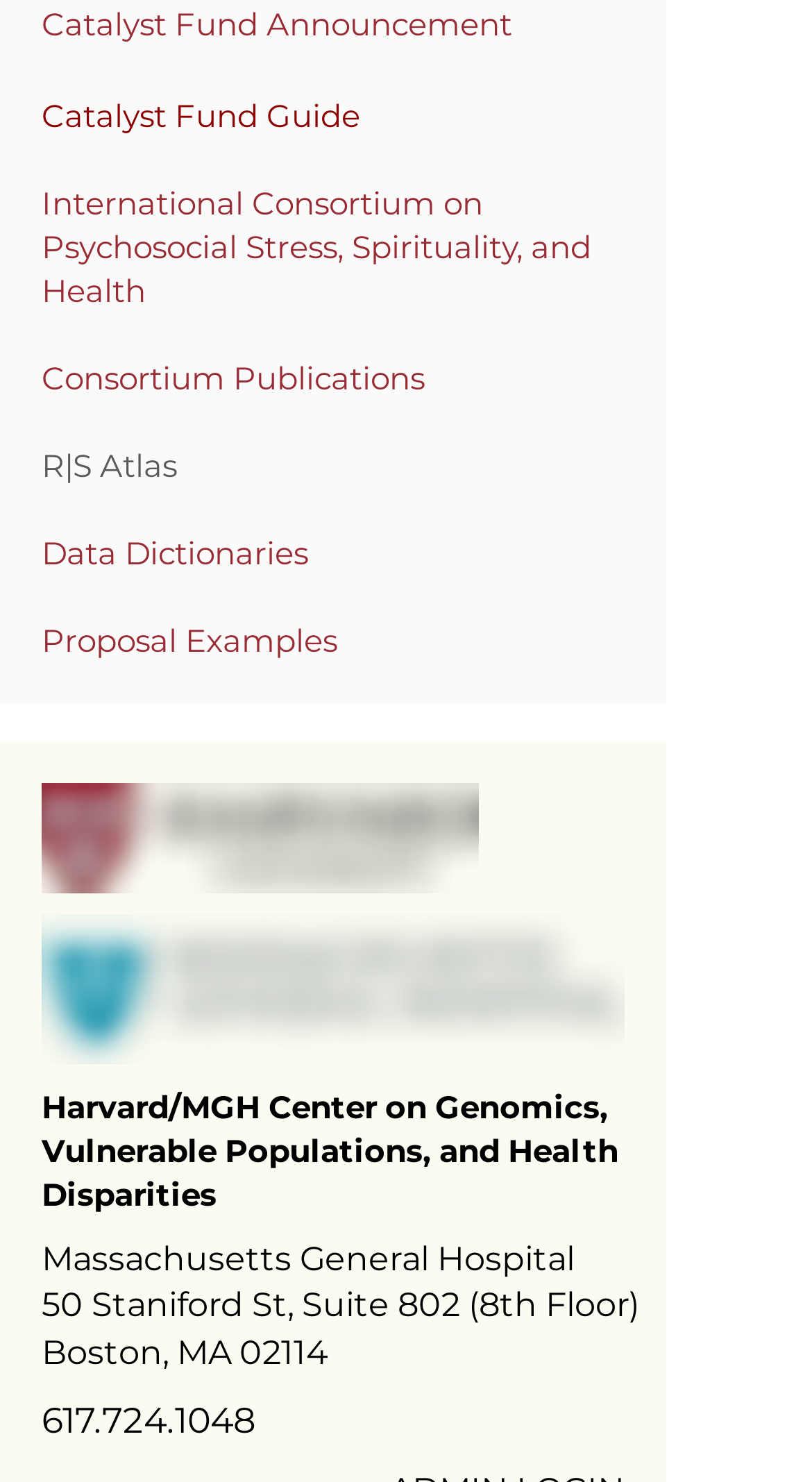Indicate the bounding box coordinates of the clickable region to achieve the following instruction: "Read the blog post about Peroneals."

None